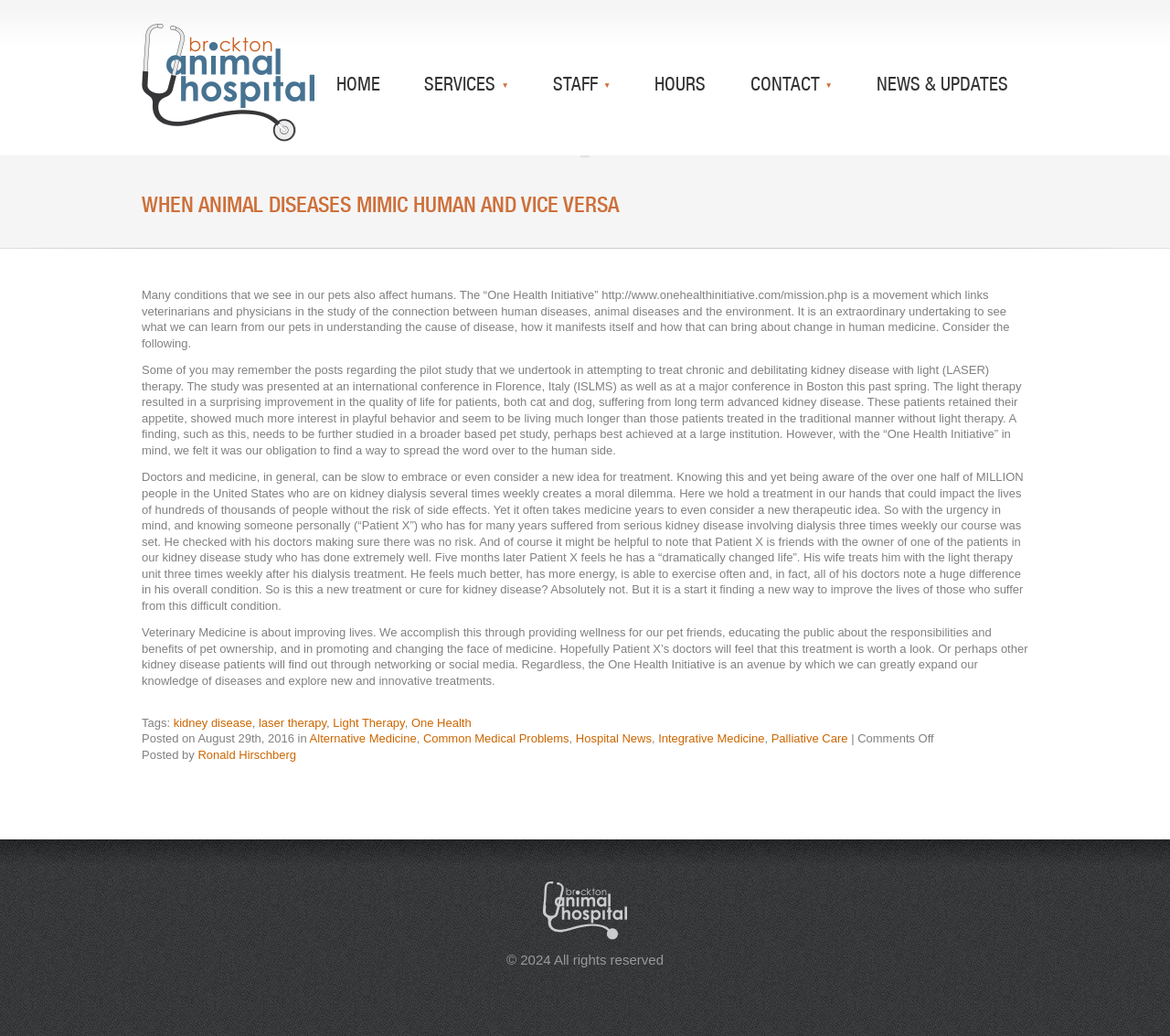Locate the bounding box coordinates of the element that needs to be clicked to carry out the instruction: "Click HOME". The coordinates should be given as four float numbers ranging from 0 to 1, i.e., [left, top, right, bottom].

[0.288, 0.07, 0.325, 0.092]